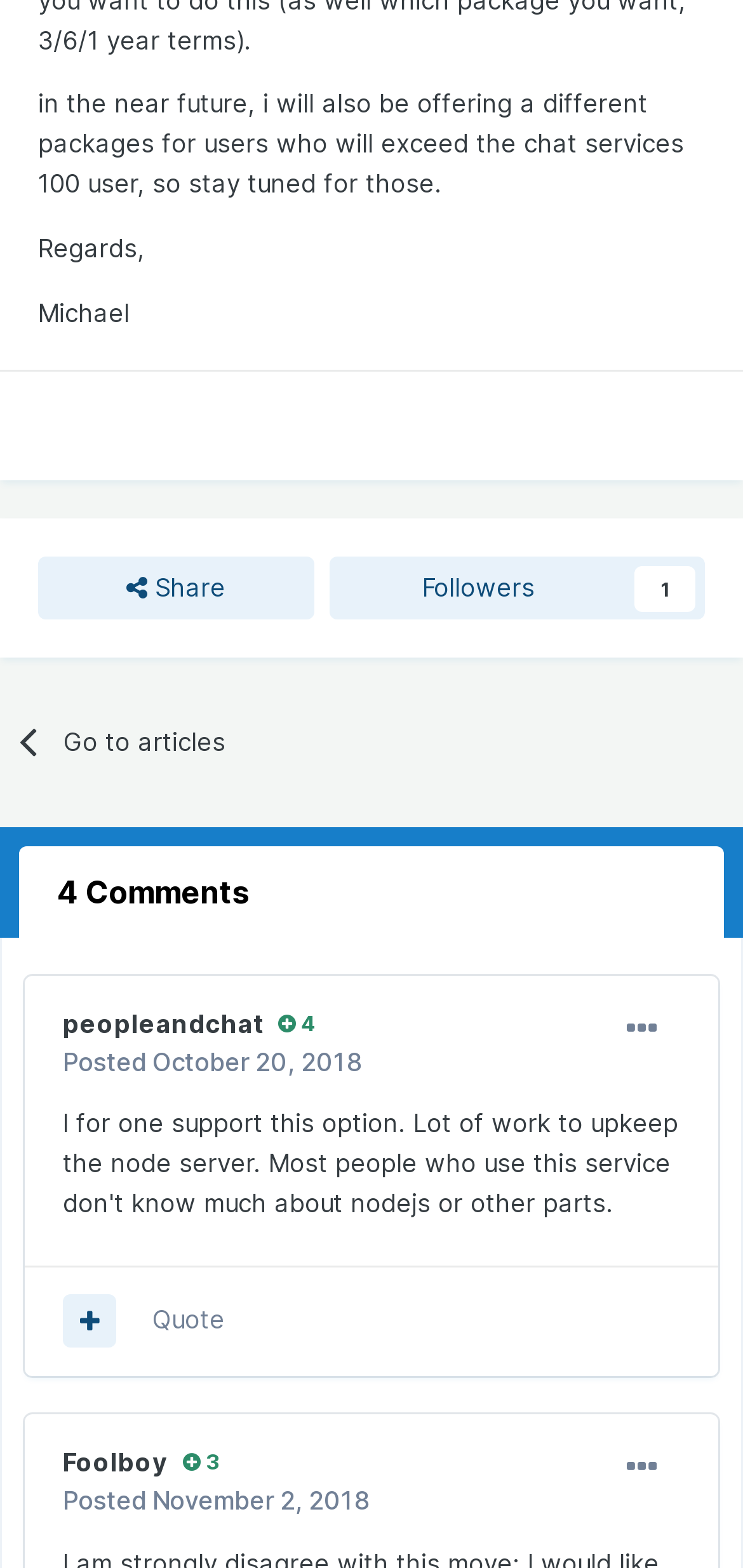How many comments are there on the article? Look at the image and give a one-word or short phrase answer.

4